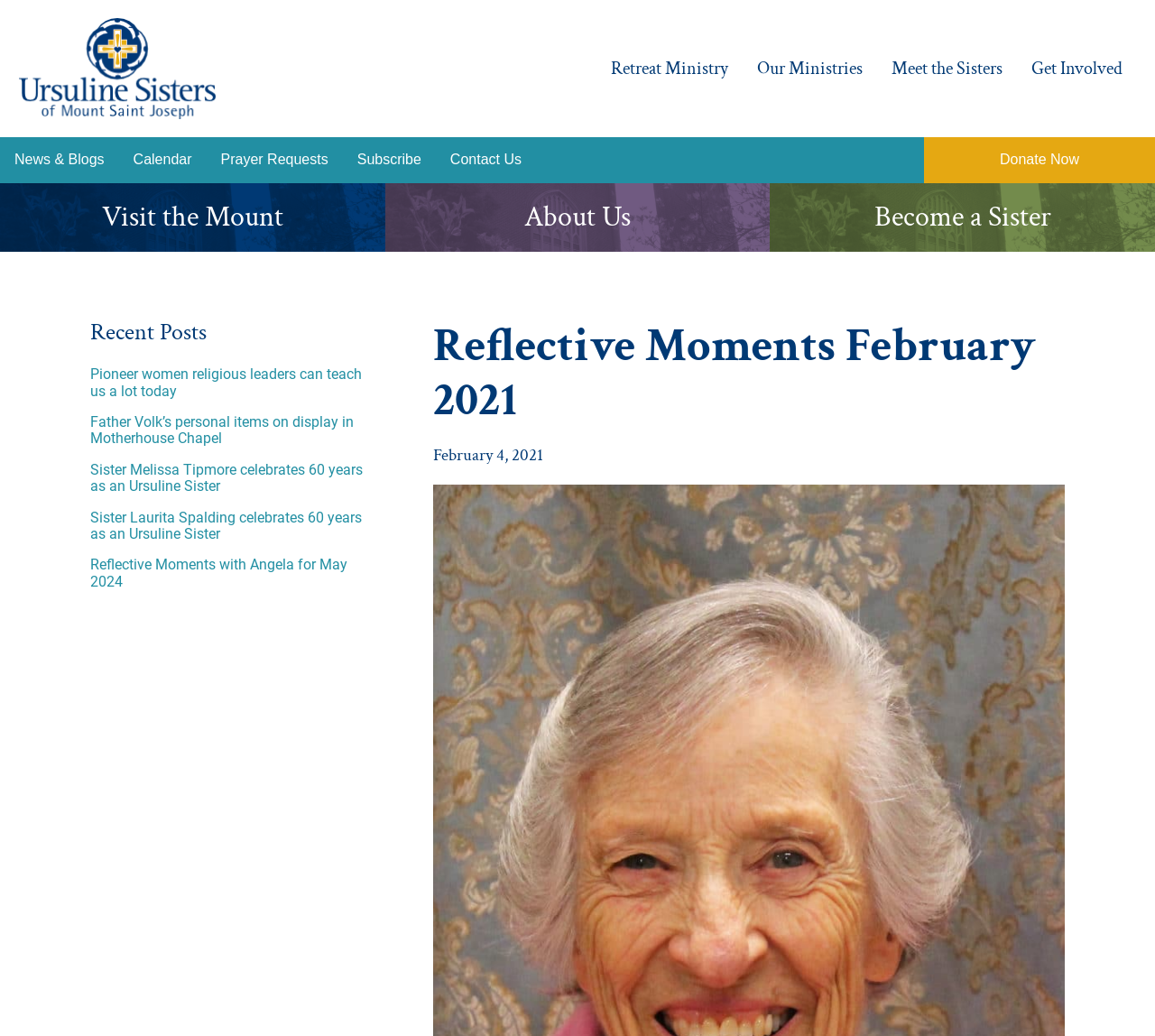Locate the bounding box of the UI element described by: "Visit the Mount" in the given webpage screenshot.

[0.0, 0.176, 0.333, 0.243]